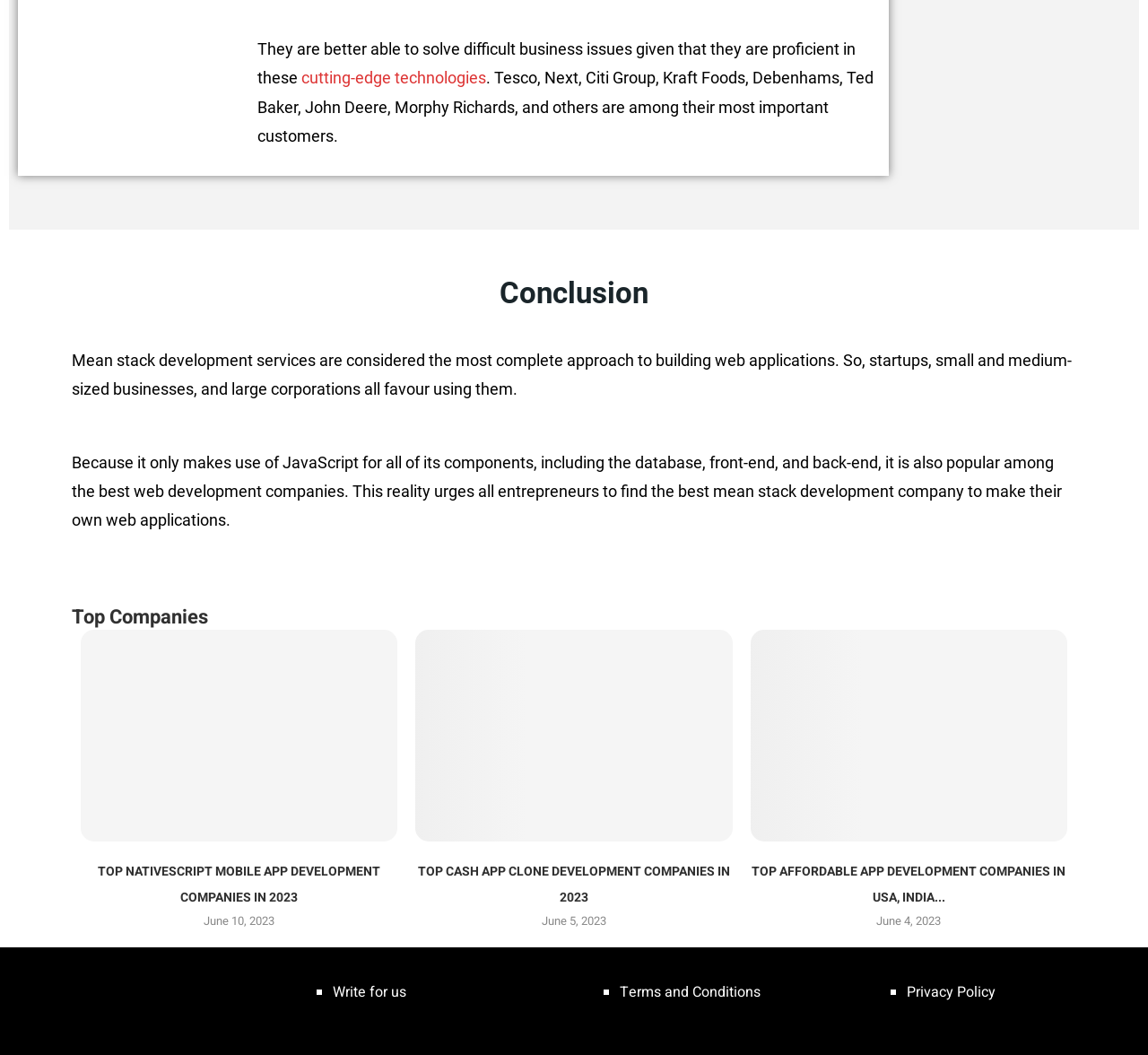Kindly determine the bounding box coordinates of the area that needs to be clicked to fulfill this instruction: "read about 'Mean stack development services'".

[0.062, 0.332, 0.275, 0.35]